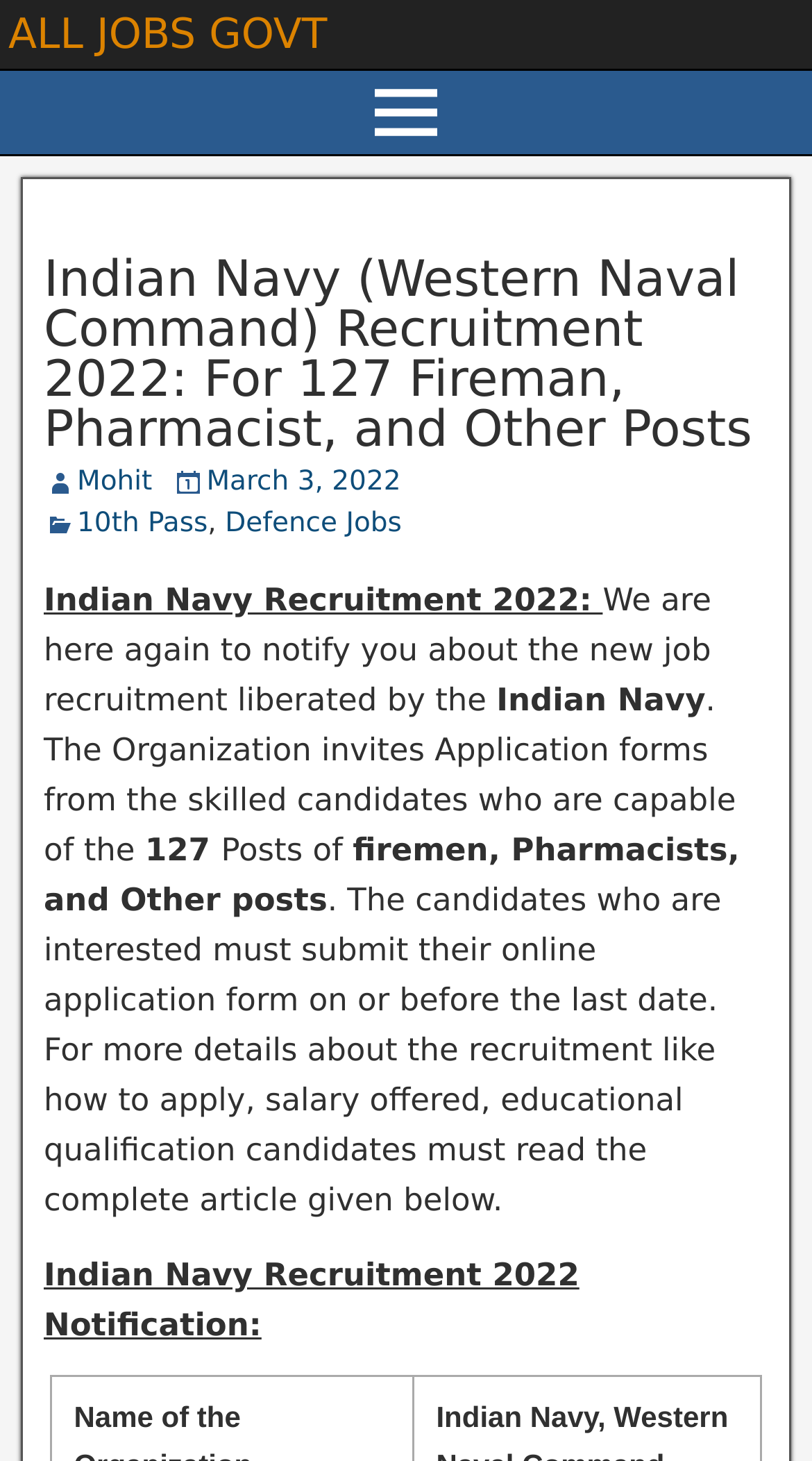Find the bounding box coordinates of the UI element according to this description: "10th Pass".

[0.095, 0.348, 0.256, 0.369]